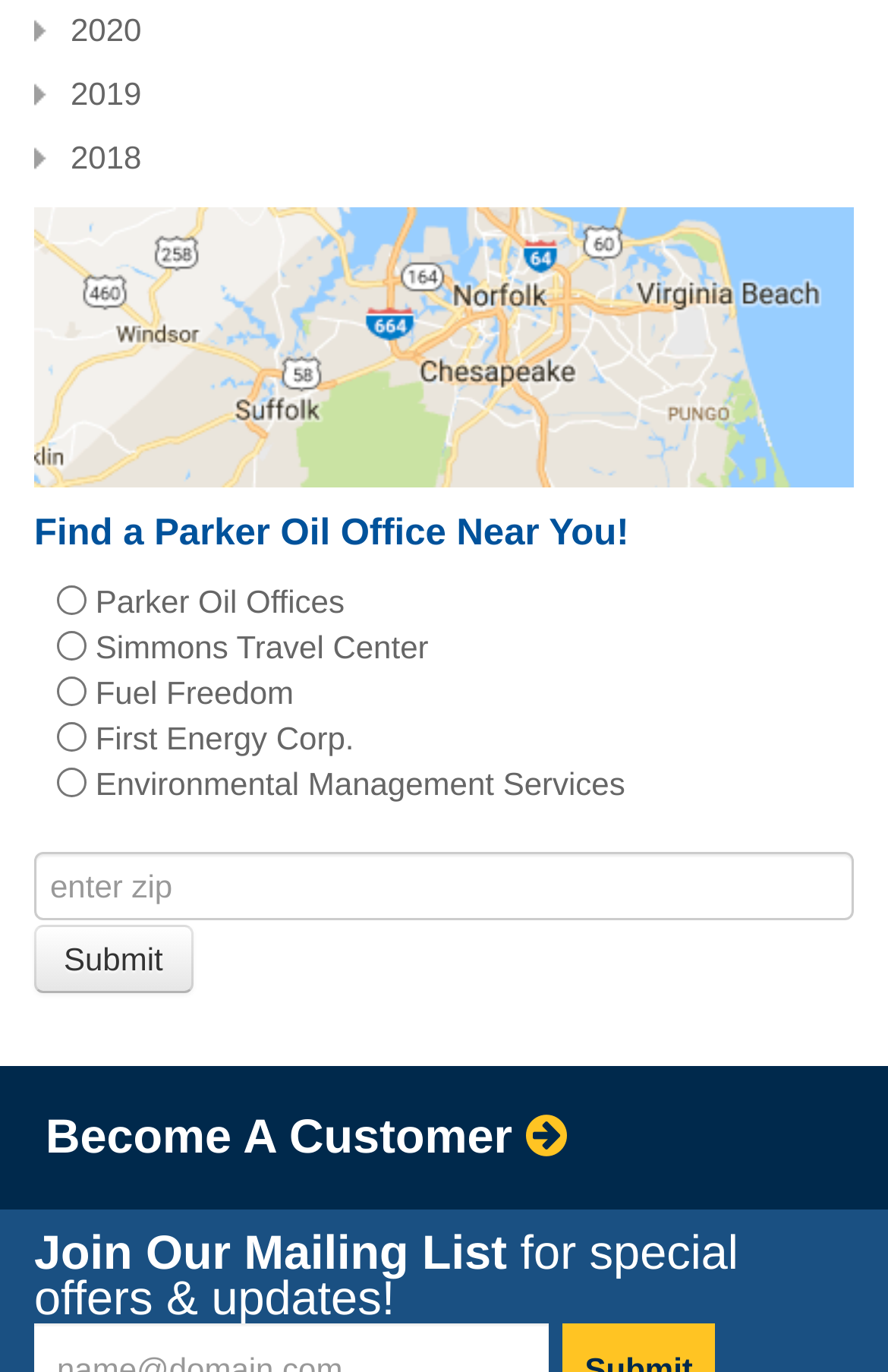Please determine the bounding box coordinates of the clickable area required to carry out the following instruction: "Become a customer". The coordinates must be four float numbers between 0 and 1, represented as [left, top, right, bottom].

[0.051, 0.81, 0.638, 0.848]